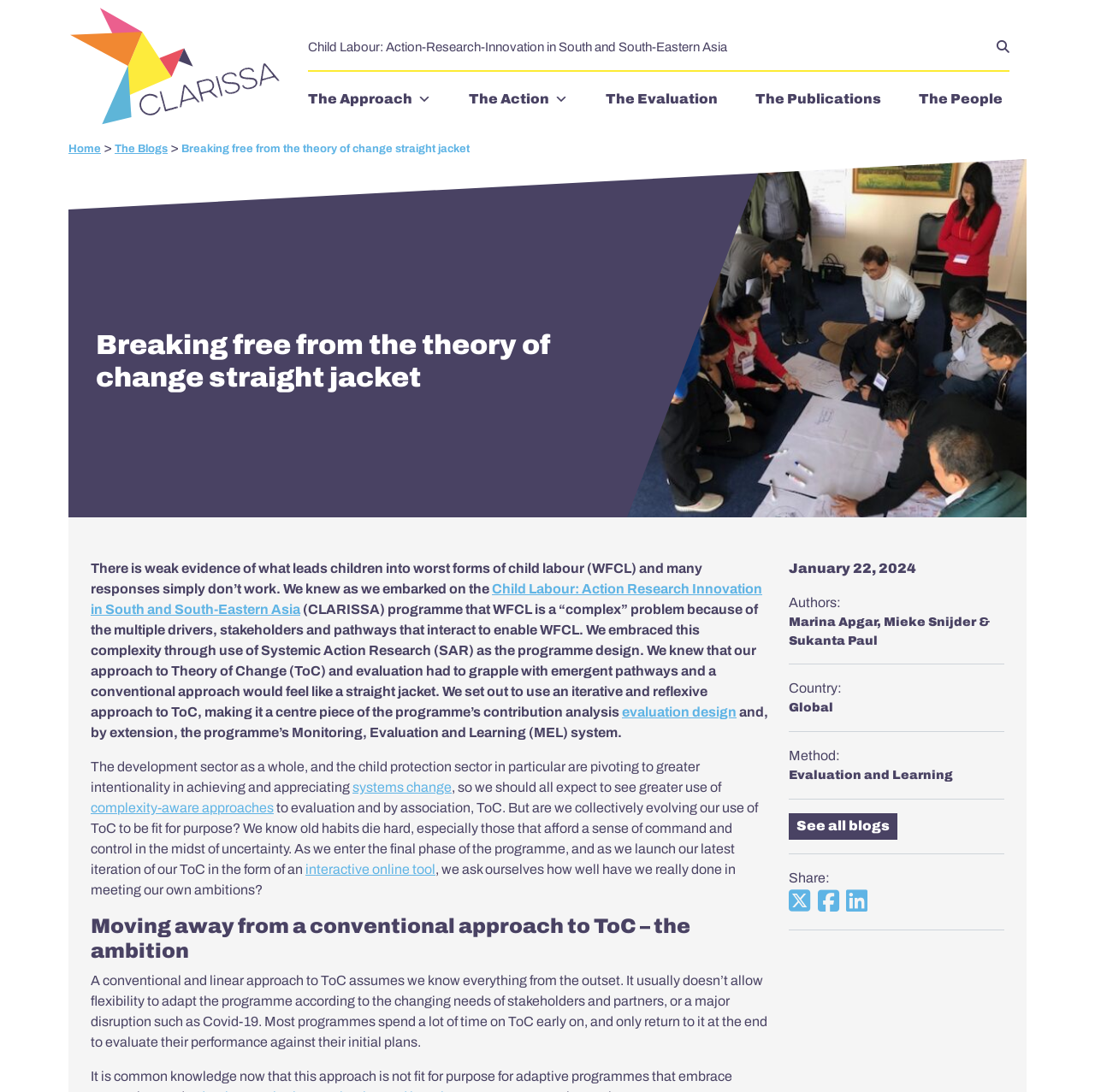Given the element description "The People" in the screenshot, predict the bounding box coordinates of that UI element.

[0.839, 0.066, 0.922, 0.103]